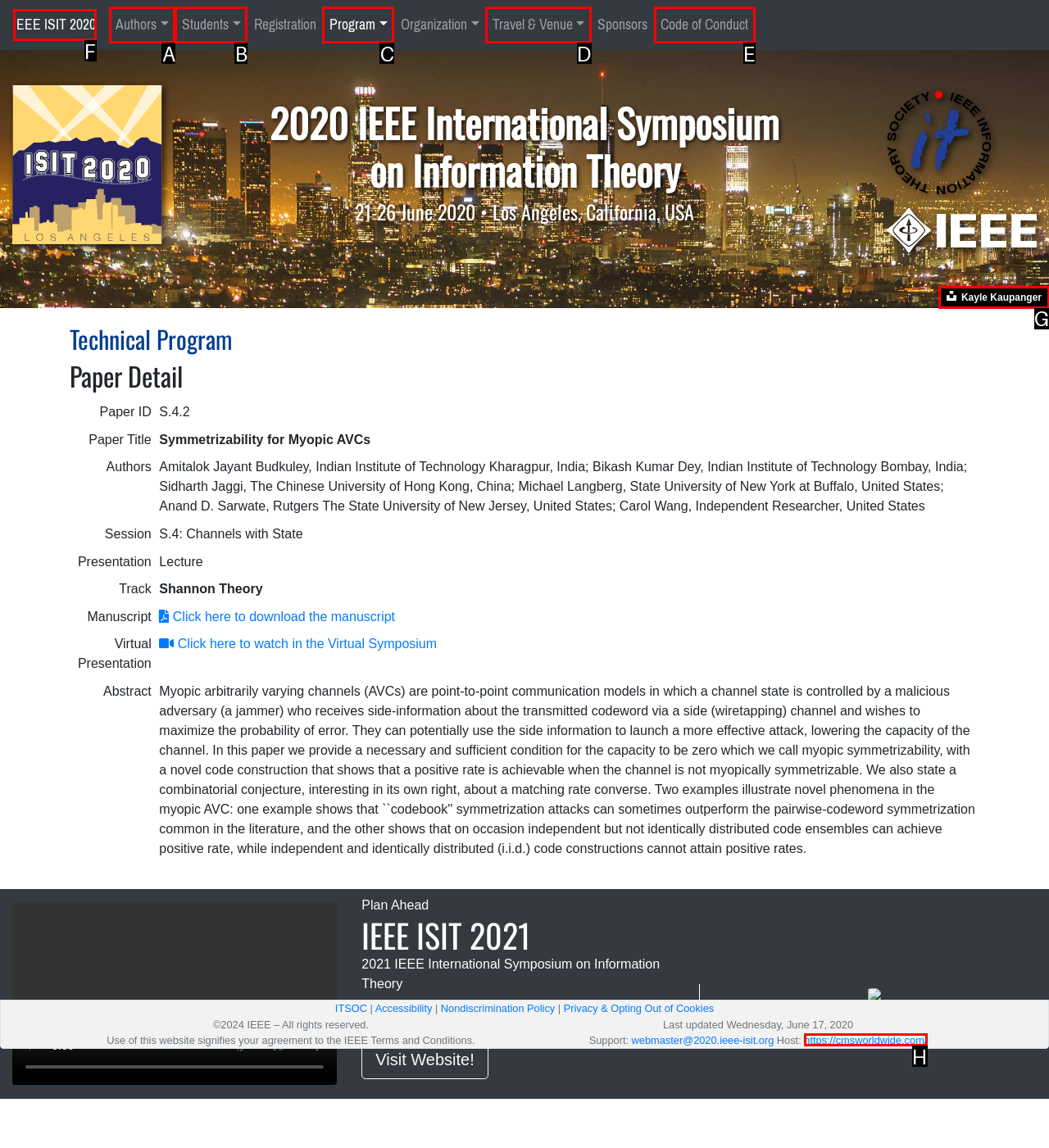Looking at the description: Code of Conduct, identify which option is the best match and respond directly with the letter of that option.

E